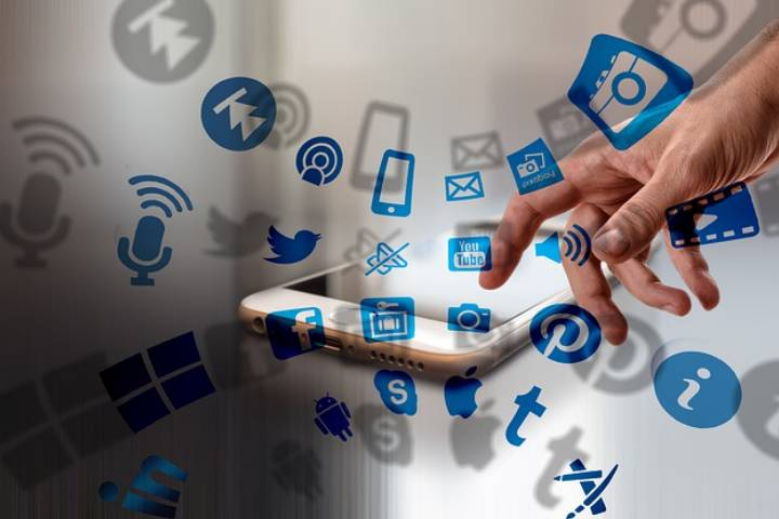What is the role of the smartphone in the image?
Your answer should be a single word or phrase derived from the screenshot.

Gateway to social media